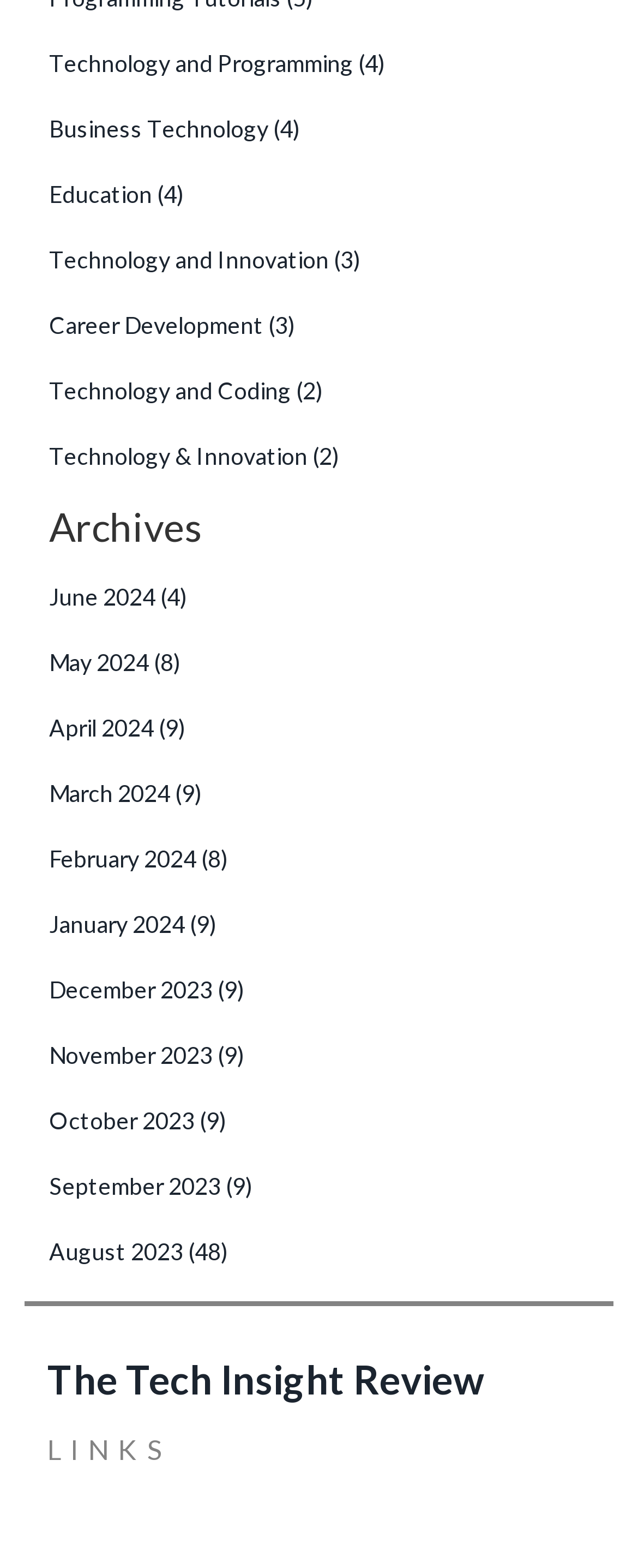Bounding box coordinates should be provided in the format (top-left x, top-left y, bottom-right x, bottom-right y) with all values between 0 and 1. Identify the bounding box for this UI element: Privacy & Policy

None